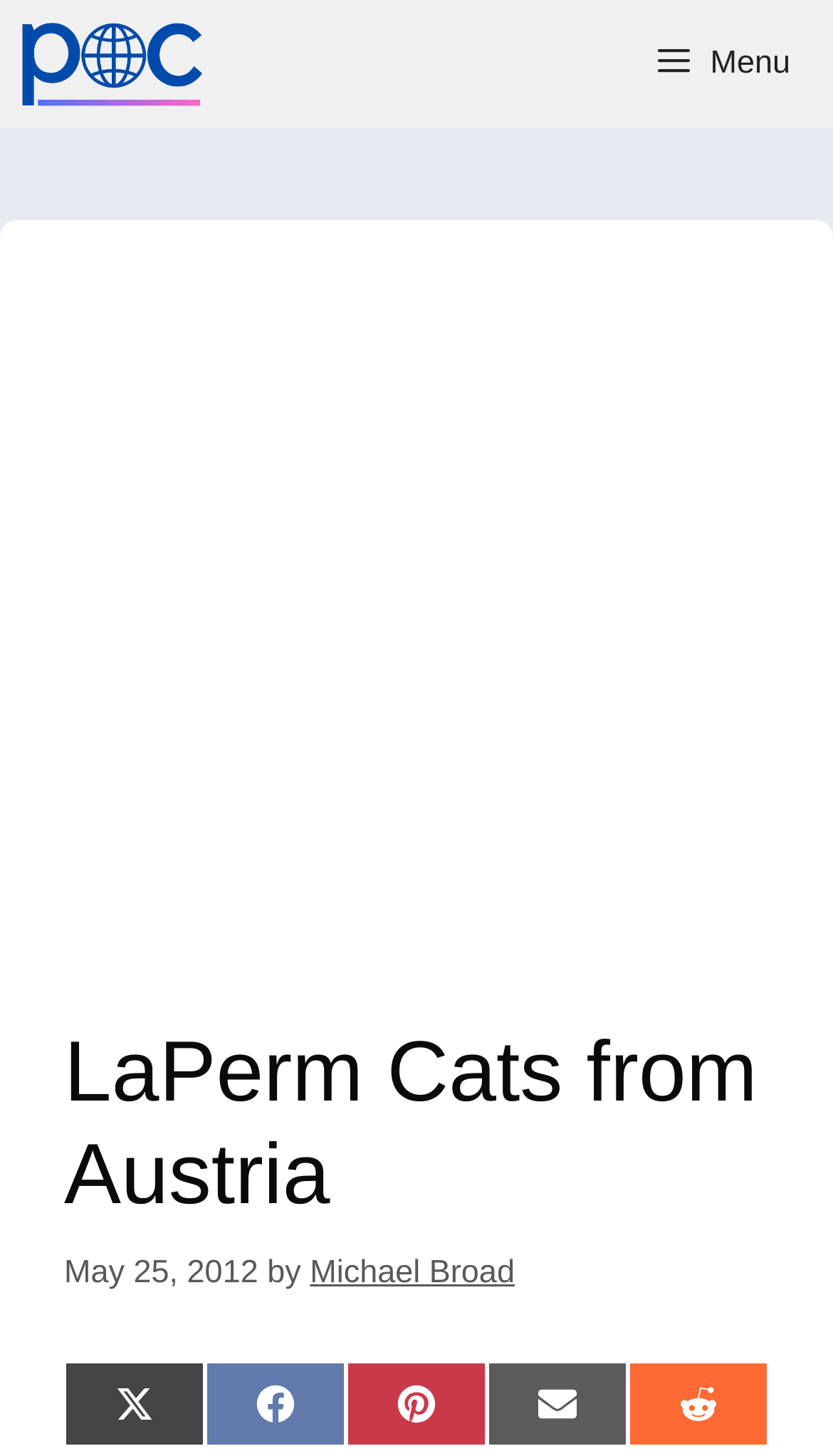Respond with a single word or phrase:
What is the name of the cat breed mentioned?

LaPerm